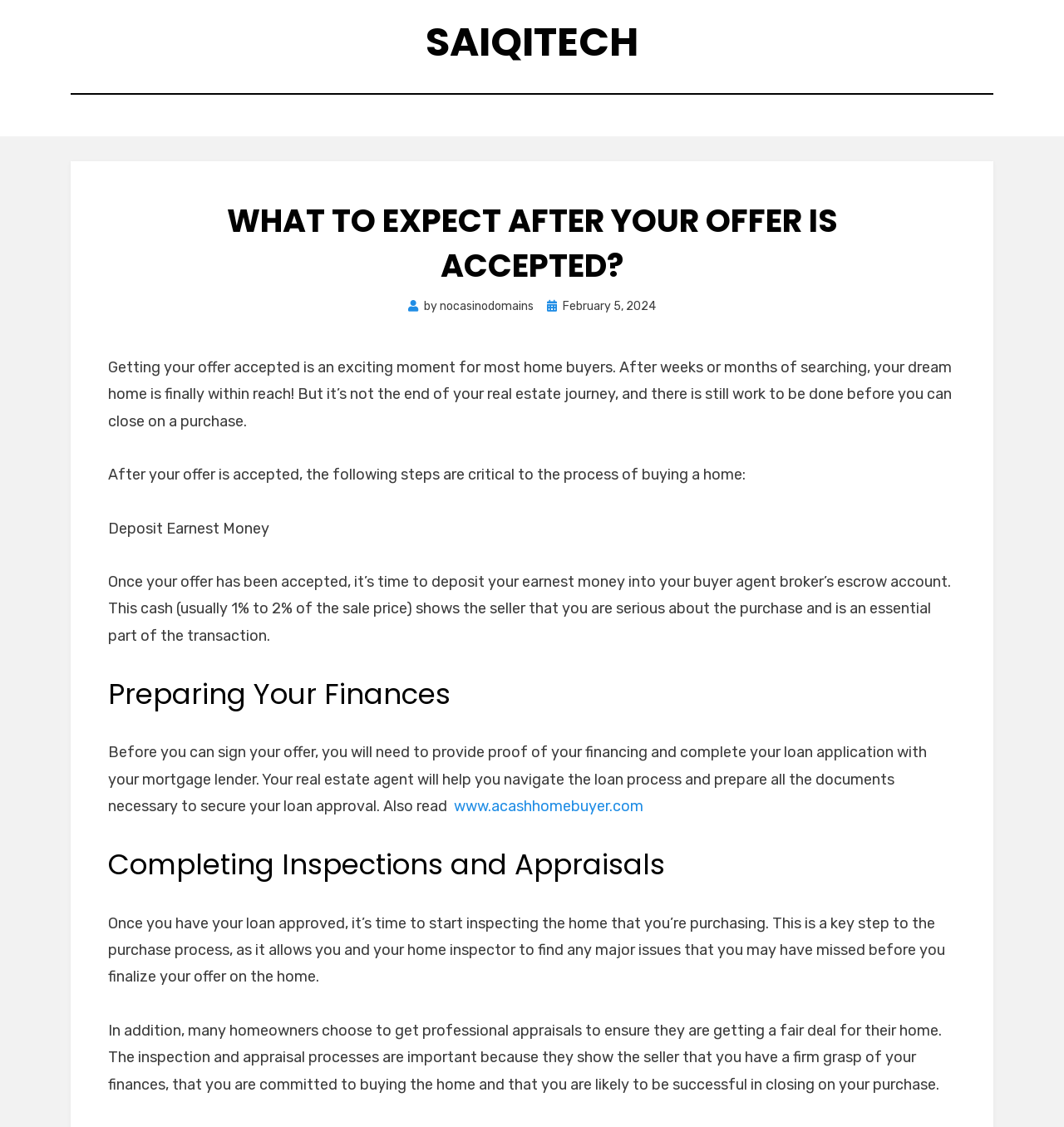Using the provided description: "February 5, 2024", find the bounding box coordinates of the corresponding UI element. The output should be four float numbers between 0 and 1, in the format [left, top, right, bottom].

[0.514, 0.265, 0.616, 0.278]